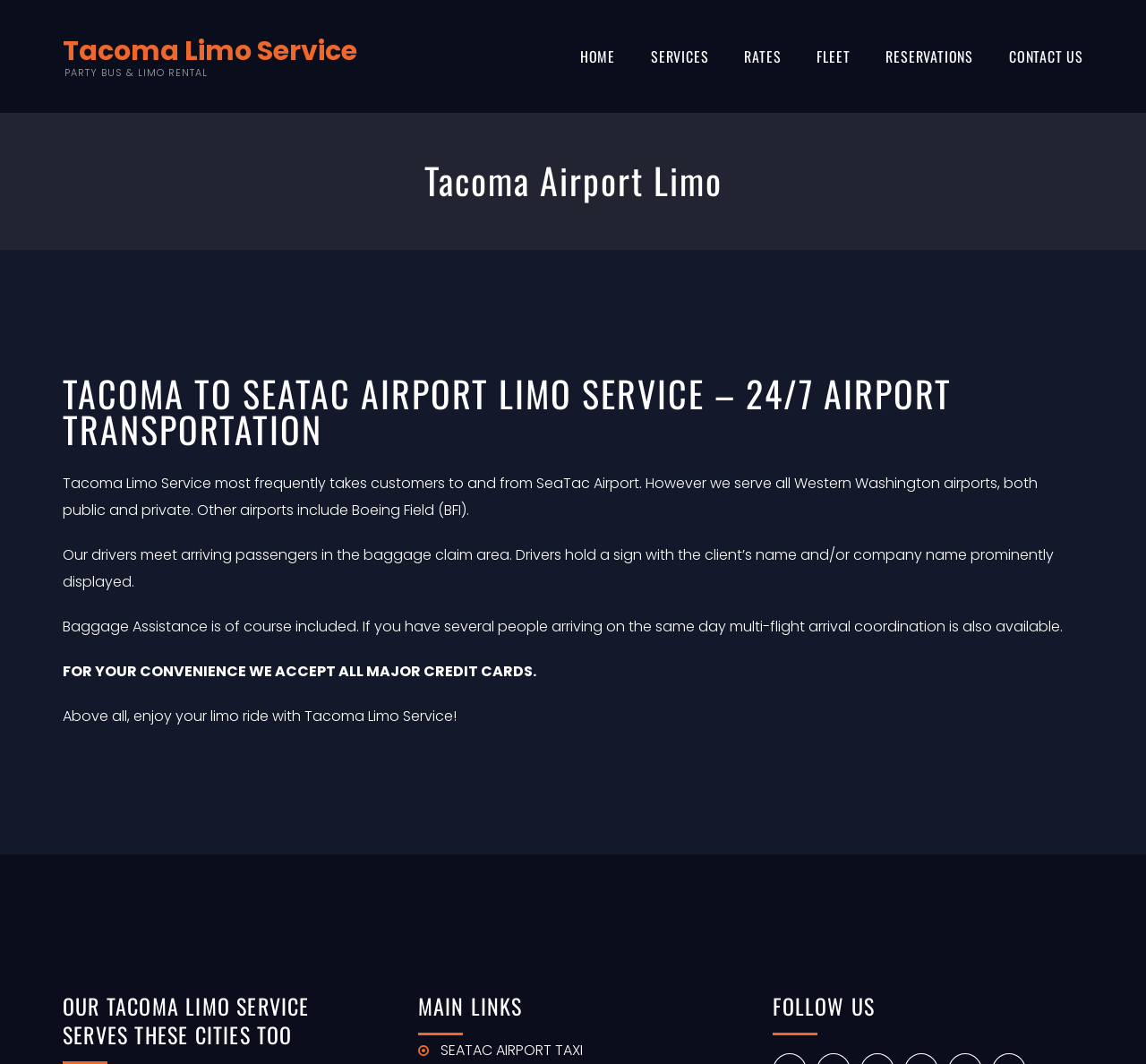Use a single word or phrase to answer the question:
What is the method of payment accepted by Tacoma Limo Service?

All major credit cards